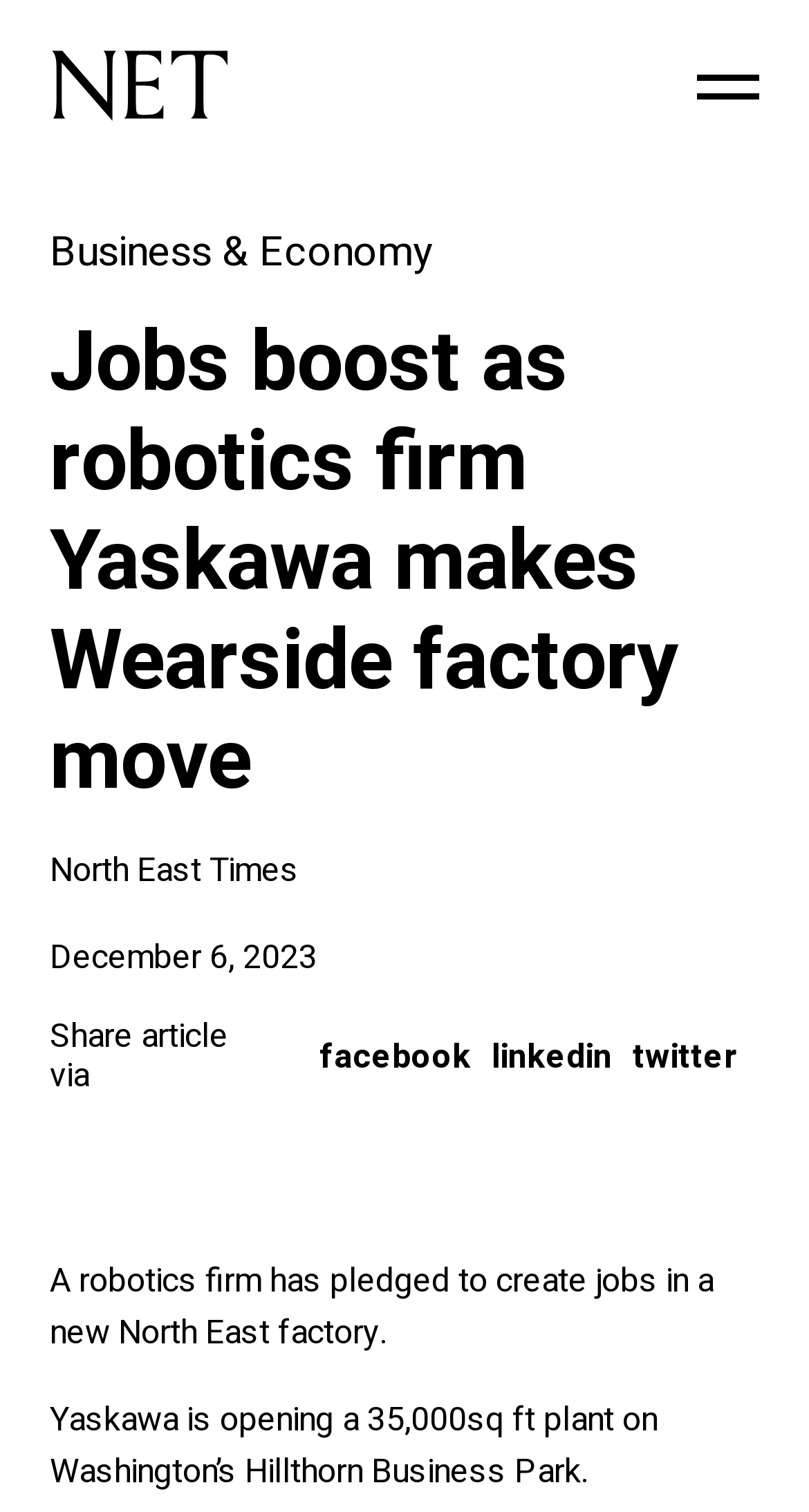What are the social media platforms to share the article?
Refer to the image and provide a one-word or short phrase answer.

facebook, linkedin, twitter